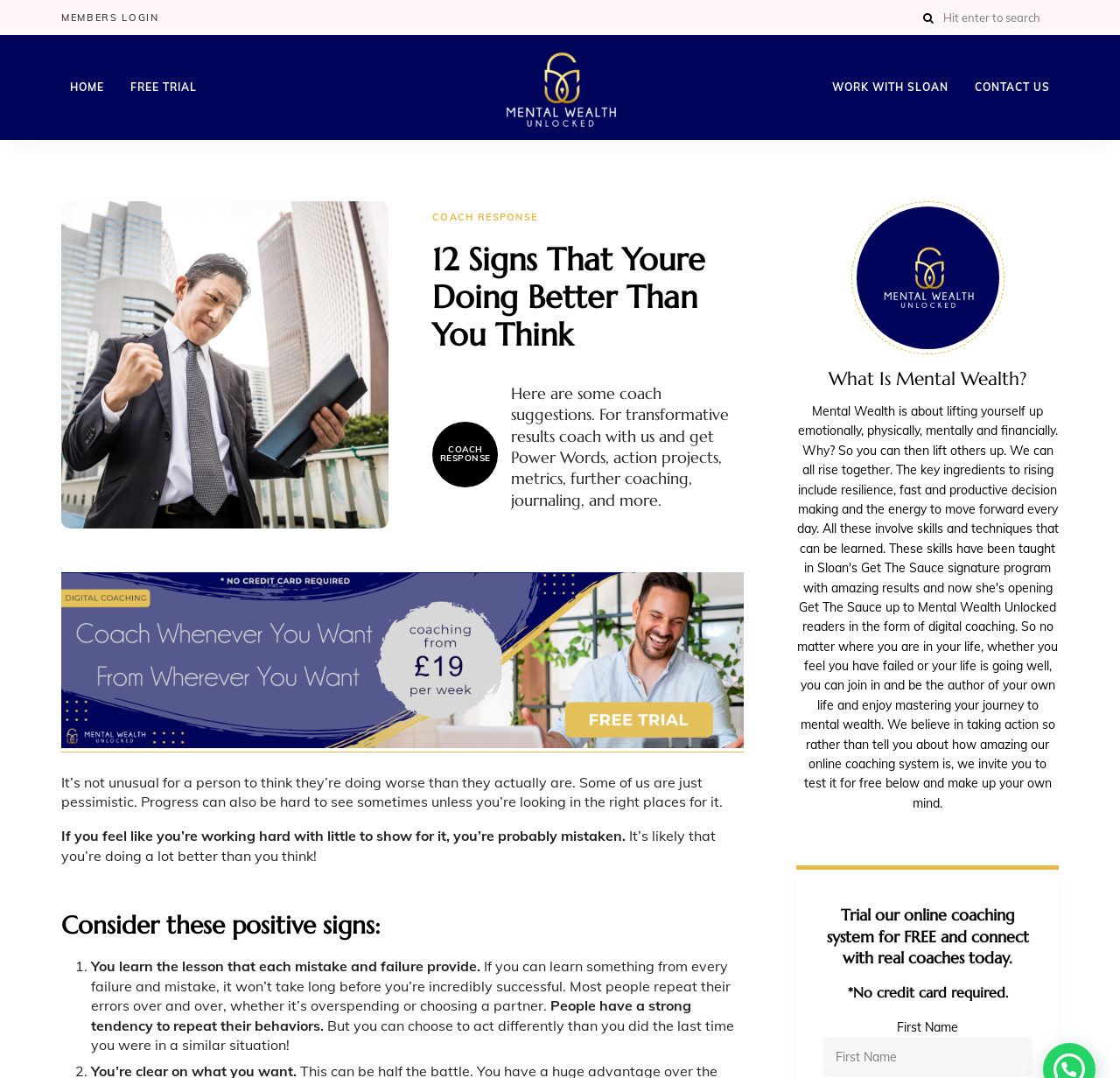Please reply with a single word or brief phrase to the question: 
What is the purpose of the search box?

Hit enter to search